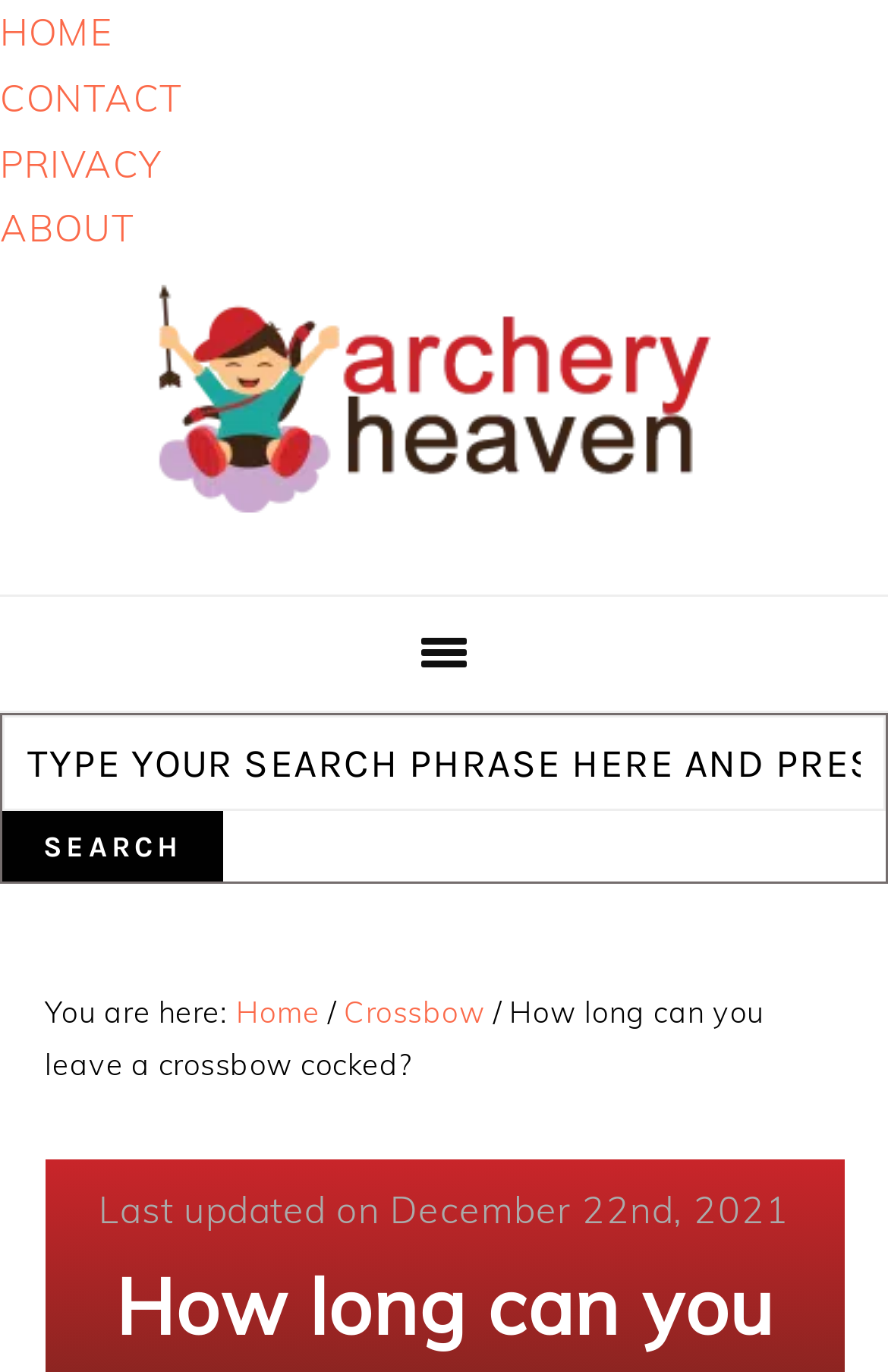Could you locate the bounding box coordinates for the section that should be clicked to accomplish this task: "read about crossbow".

[0.387, 0.724, 0.546, 0.75]